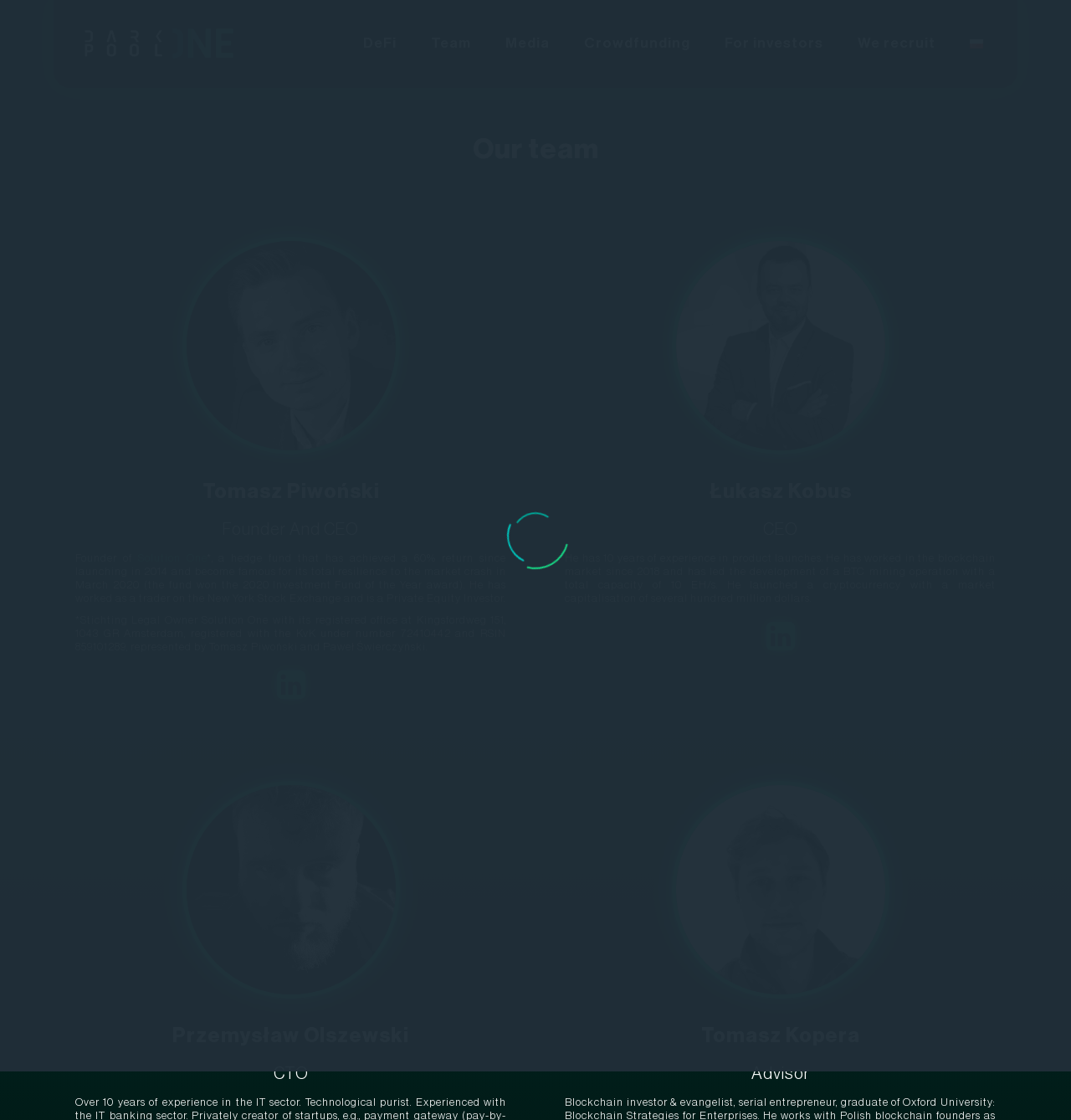Provide an in-depth caption for the webpage.

The webpage is about the team behind Dark Pool One, a blockchain project. At the top, there is a navigation menu with links to different sections, including DeFi, Team, Media, Crowdfunding, For investors, We recruit, and Polski, which has a small Polish flag icon next to it. 

Below the navigation menu, there is a heading that reads "Our team". The team members are listed below, each with their name, title, and a brief description of their background and experience. 

On the left side, there is Tomasz Piwoński, the Founder and CEO, who has a background in trading on the New York Stock Exchange and private equity investment. Next to his description, there is a link to Solution One, a hedge fund he founded. 

To the right of Tomasz, there is Łukasz Kobus, the CEO, who has experience in product launches and blockchain development. Below them, there are two more team members, Przemysław Olszewski, the CTO, and Tomasz Kopera, an Advisor. Each team member has a heading with their name and title, followed by a brief description of their background and experience.